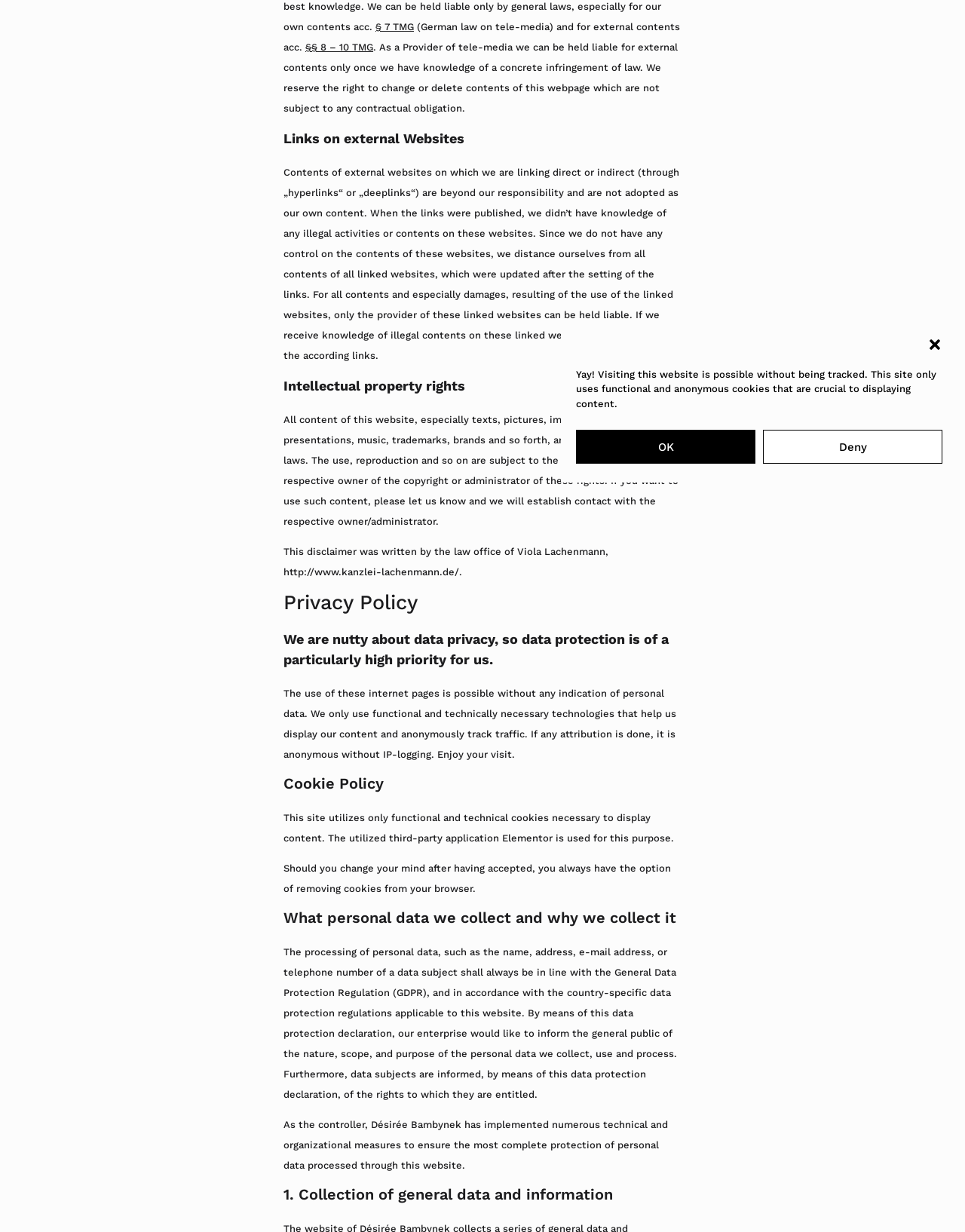Identify the bounding box for the described UI element: "Deny".

[0.791, 0.349, 0.977, 0.376]